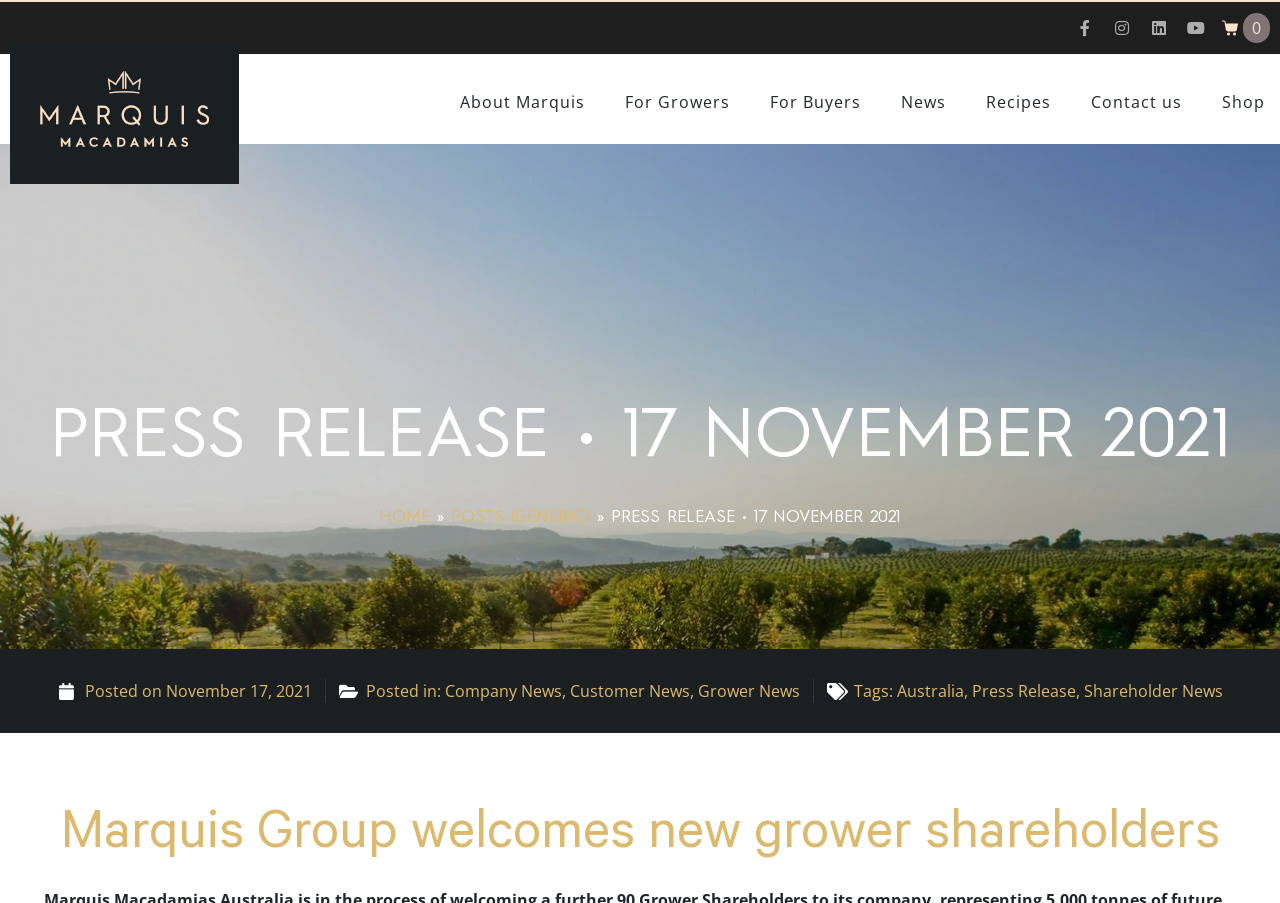Find the bounding box coordinates for the area that must be clicked to perform this action: "Read the press release".

[0.034, 0.896, 0.966, 0.961]